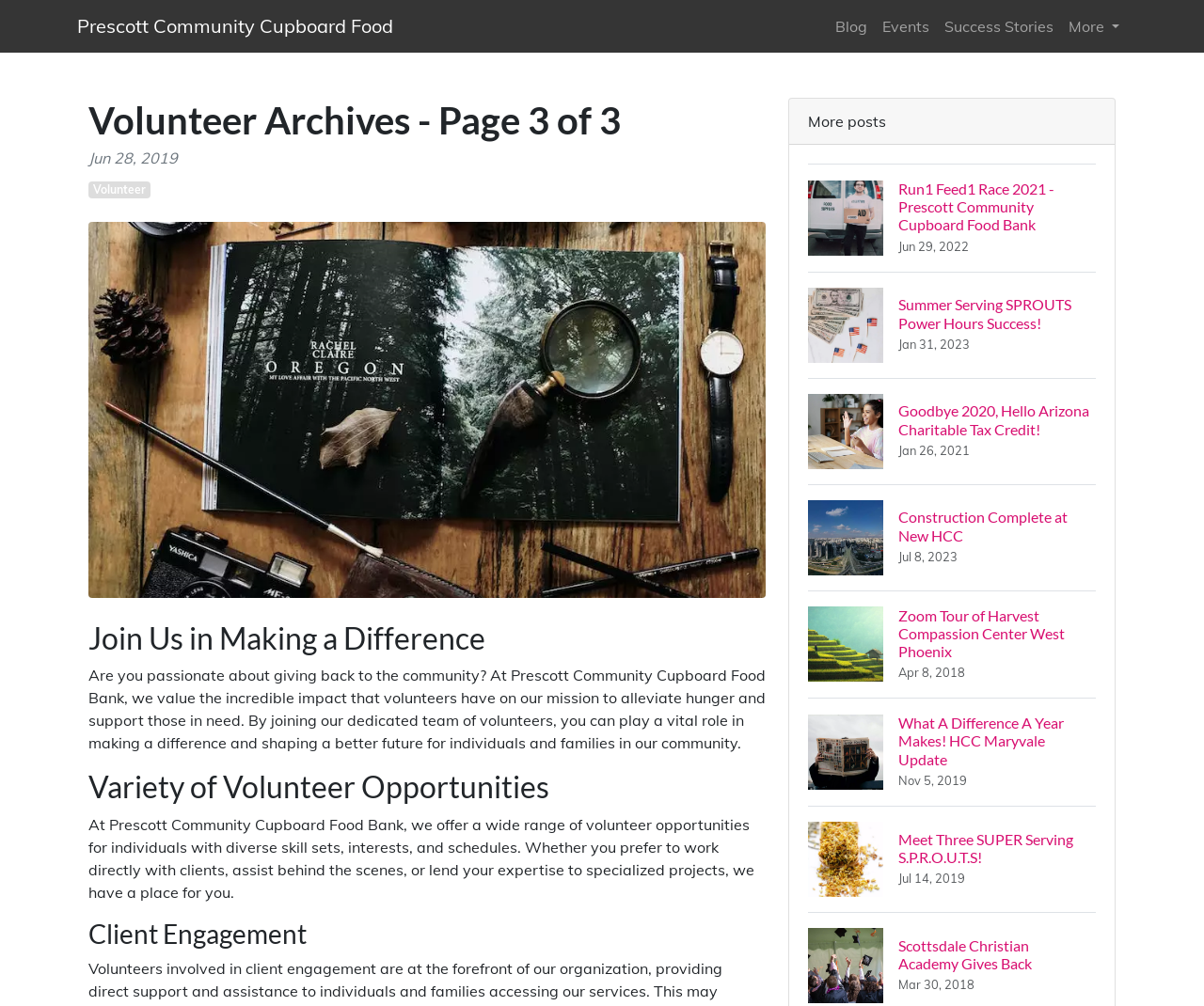Please analyze the image and provide a thorough answer to the question:
How many blog posts are listed on this page?

I found the answer by counting the number of links on the webpage that appear to be blog post titles, which are 9 in total.